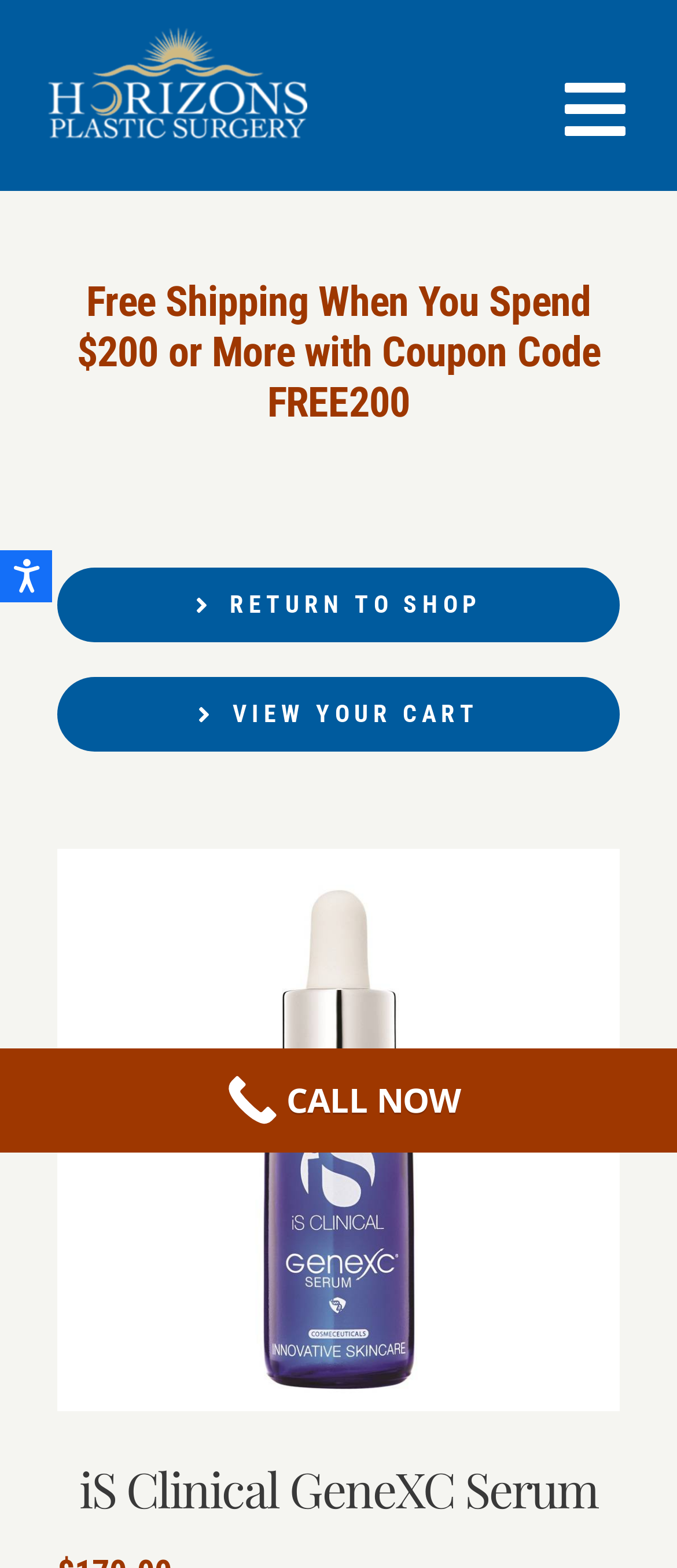Determine the bounding box coordinates for the UI element described. Format the coordinates as (top-left x, top-left y, bottom-right x, bottom-right y) and ensure all values are between 0 and 1. Element description: SPECIALS

[0.0, 0.468, 1.0, 0.54]